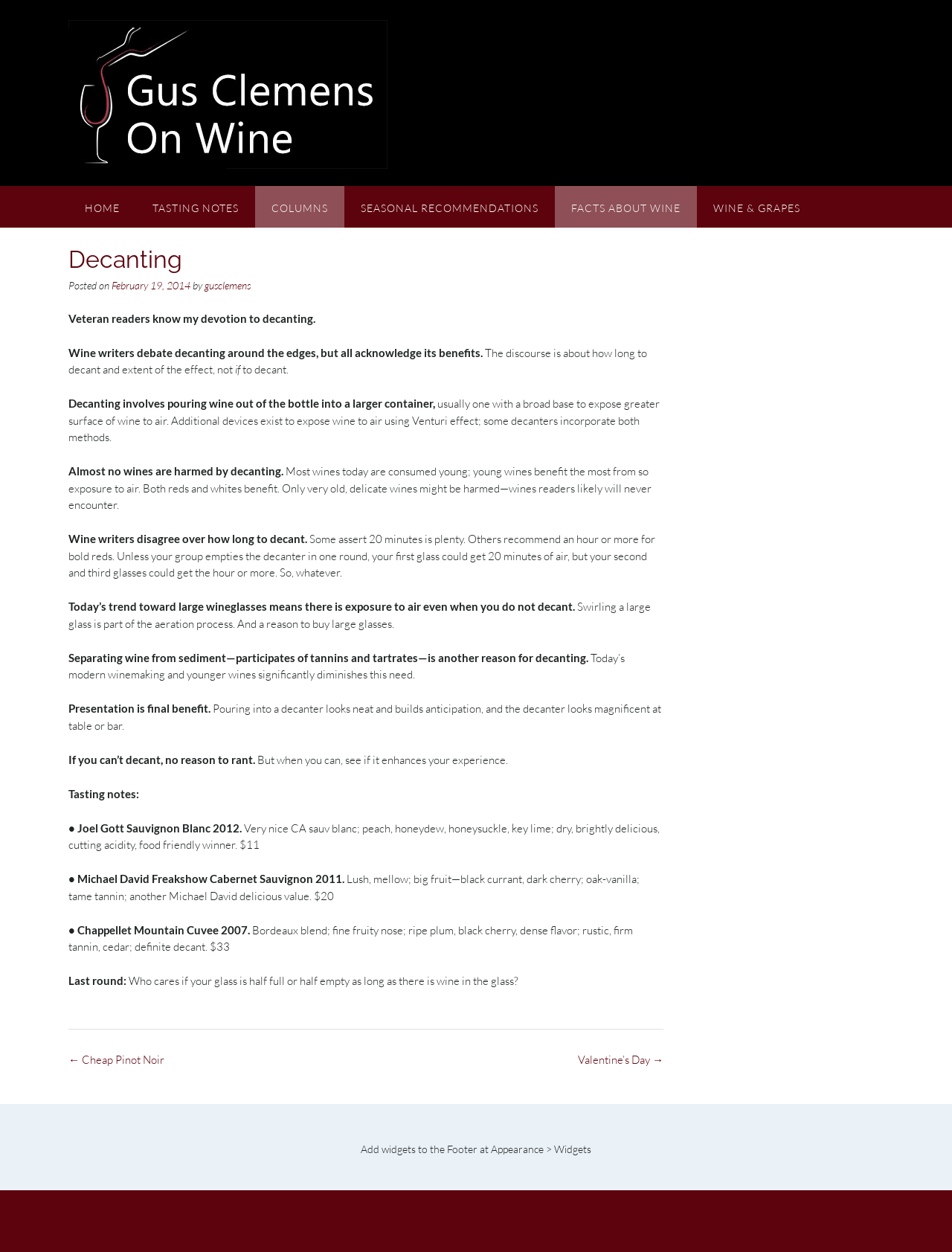Give a concise answer using one word or a phrase to the following question:
What is the benefit of decanting wine?

exposure to air